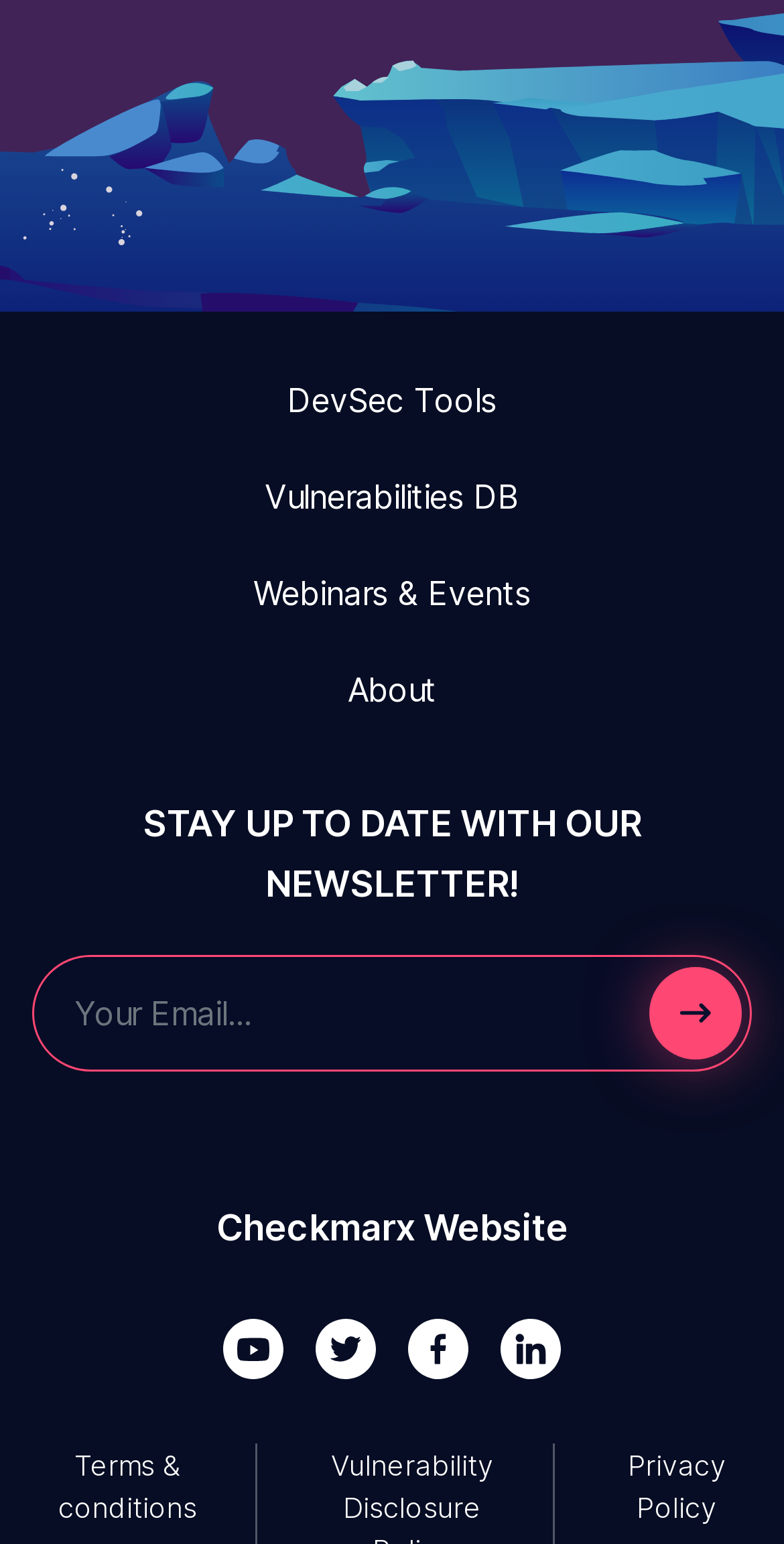Please examine the image and provide a detailed answer to the question: What is the purpose of the textbox?

The textbox with a bounding box of [0.041, 0.619, 0.959, 0.694] is required and has a placeholder text 'Your Email...'. This suggests that the purpose of the textbox is to enter an email address, likely for newsletter subscription or registration.